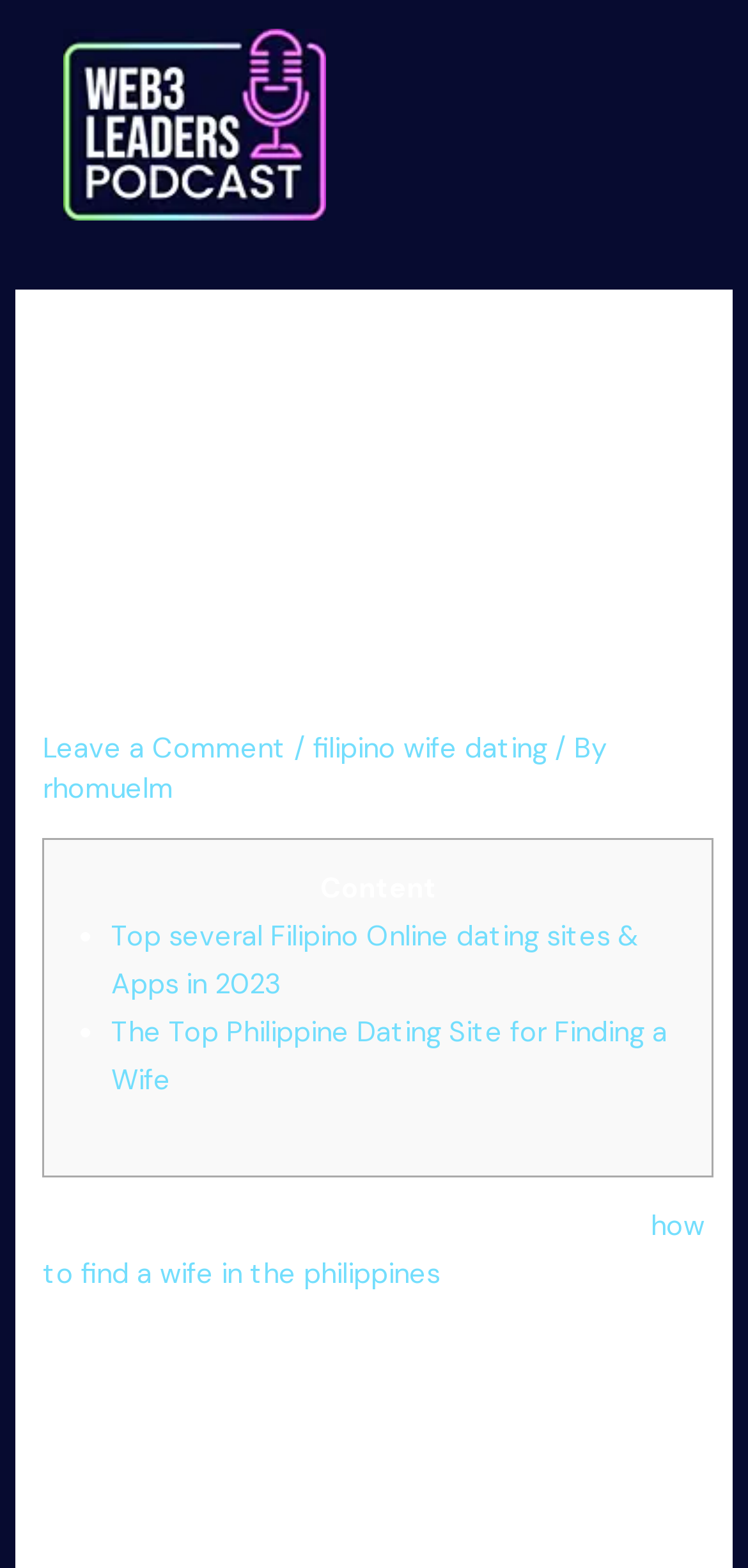Answer the following query with a single word or phrase:
How many dating options are listed on this webpage?

At least 2